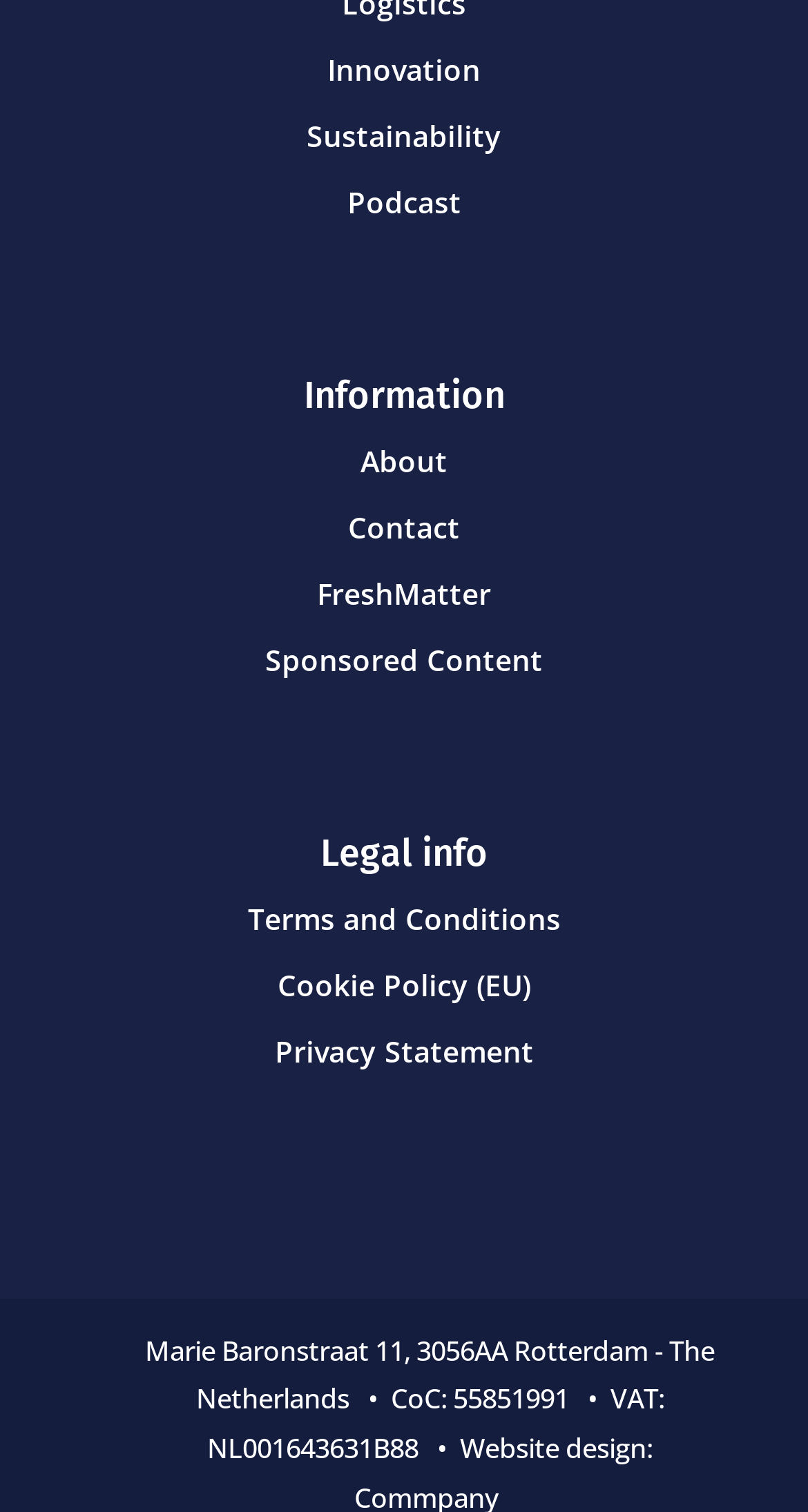What is the address of the company?
Look at the image and answer with only one word or phrase.

Marie Baronstraat 11, 3056AA Rotterdam - The Netherlands